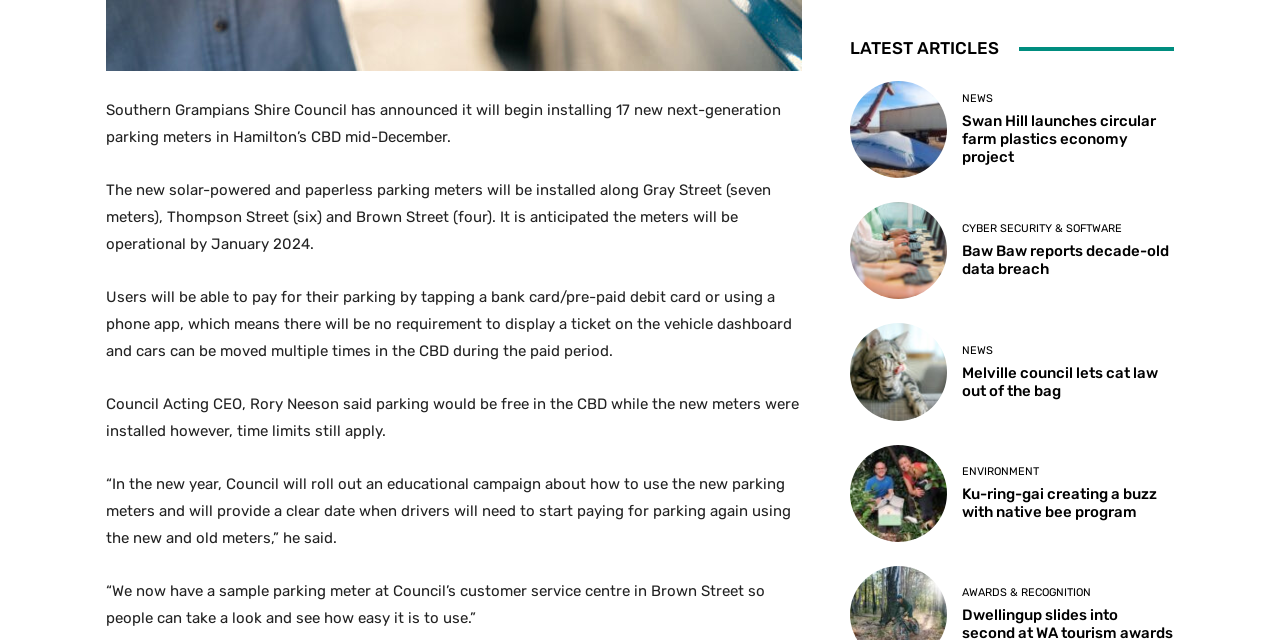Please determine the bounding box coordinates of the area that needs to be clicked to complete this task: 'Contact Dr Jonathan Haverkampf'. The coordinates must be four float numbers between 0 and 1, formatted as [left, top, right, bottom].

None